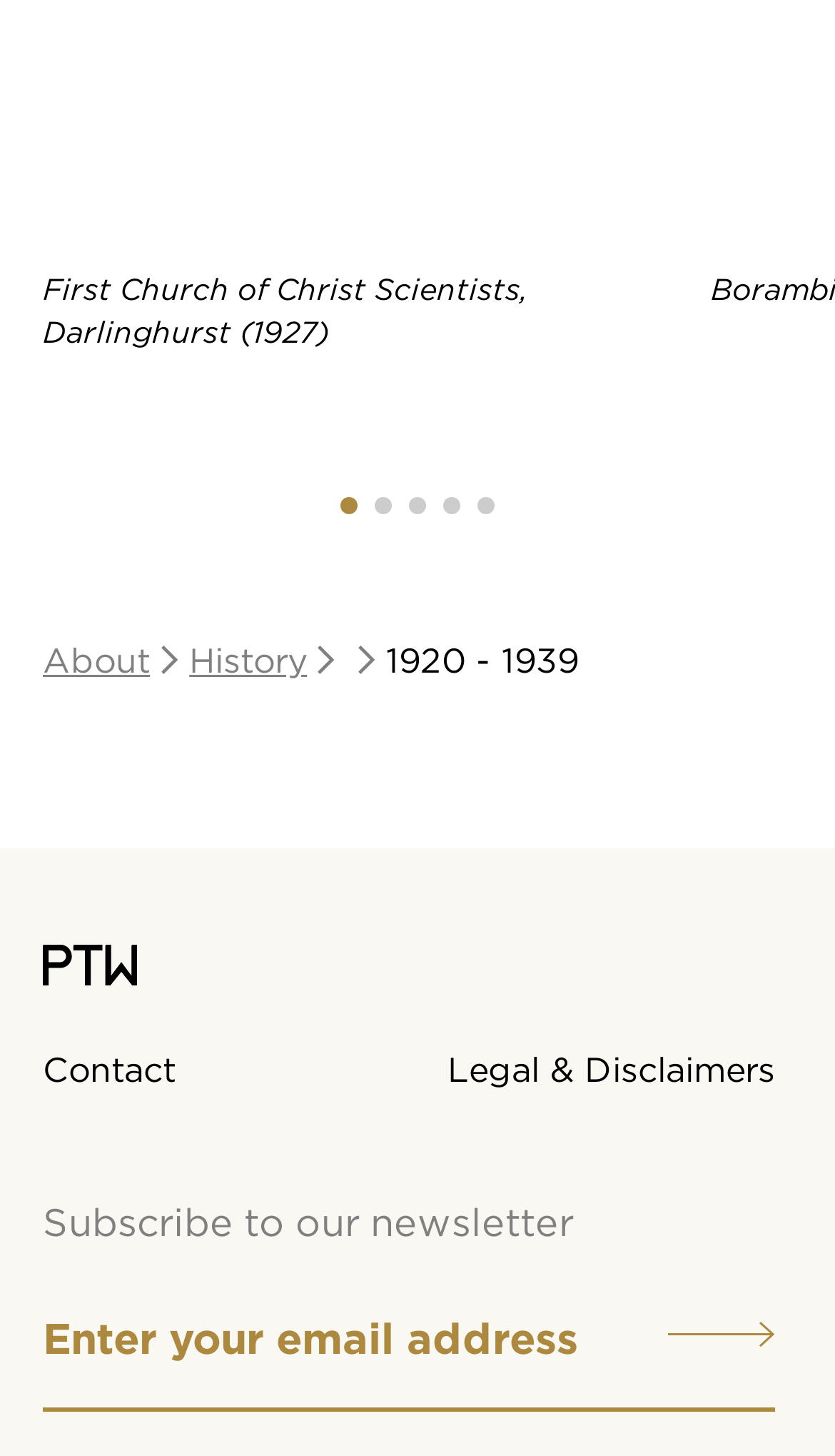Respond to the question with just a single word or phrase: 
What is the time period mentioned on the webpage?

1920 - 1939